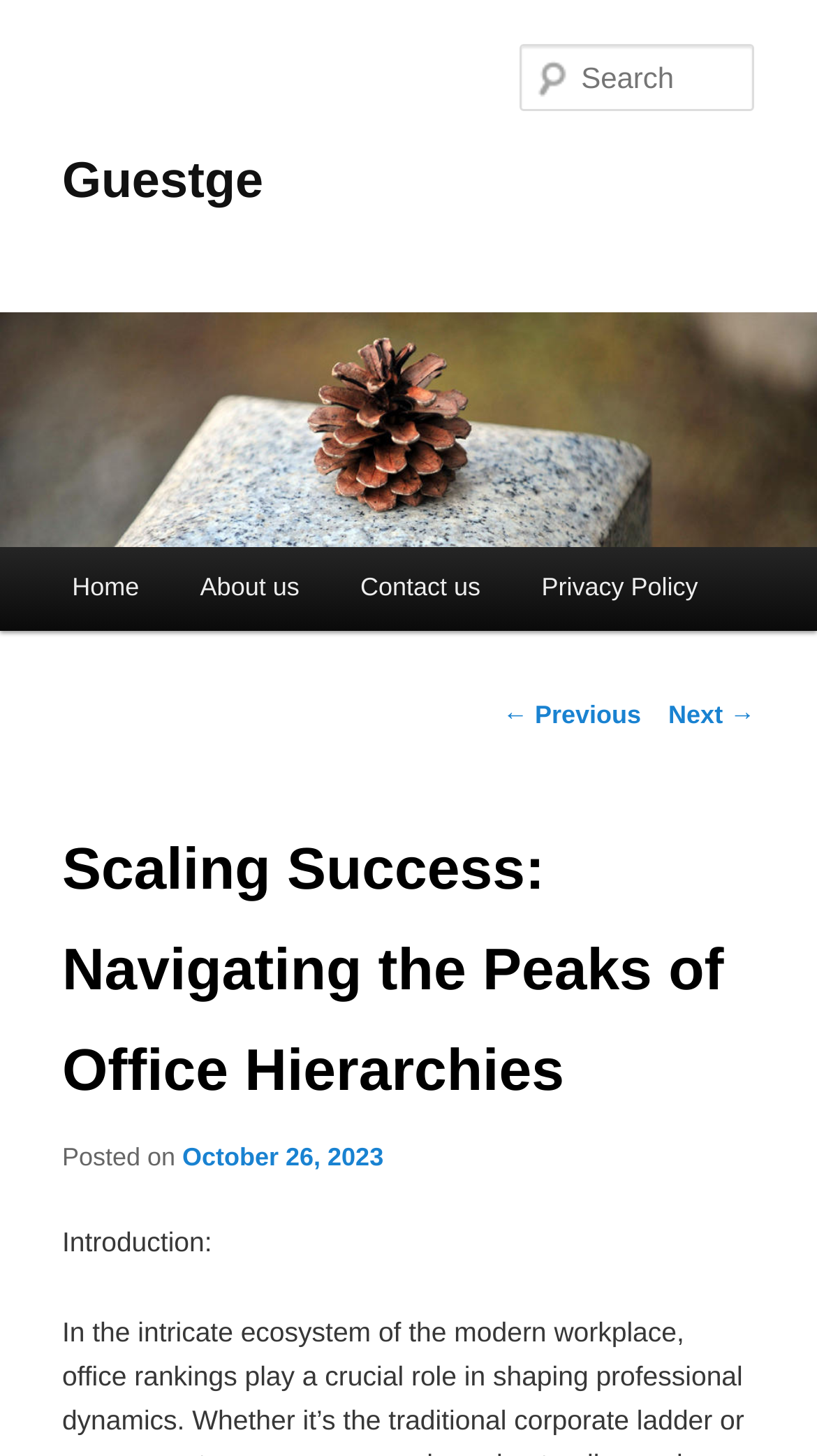What is the name of the website?
Refer to the screenshot and deliver a thorough answer to the question presented.

The name of the website can be found in the heading element with the text 'Guestge' which is located at the top of the webpage, and also in the link element with the text 'Guestge' which is located at the top navigation bar.